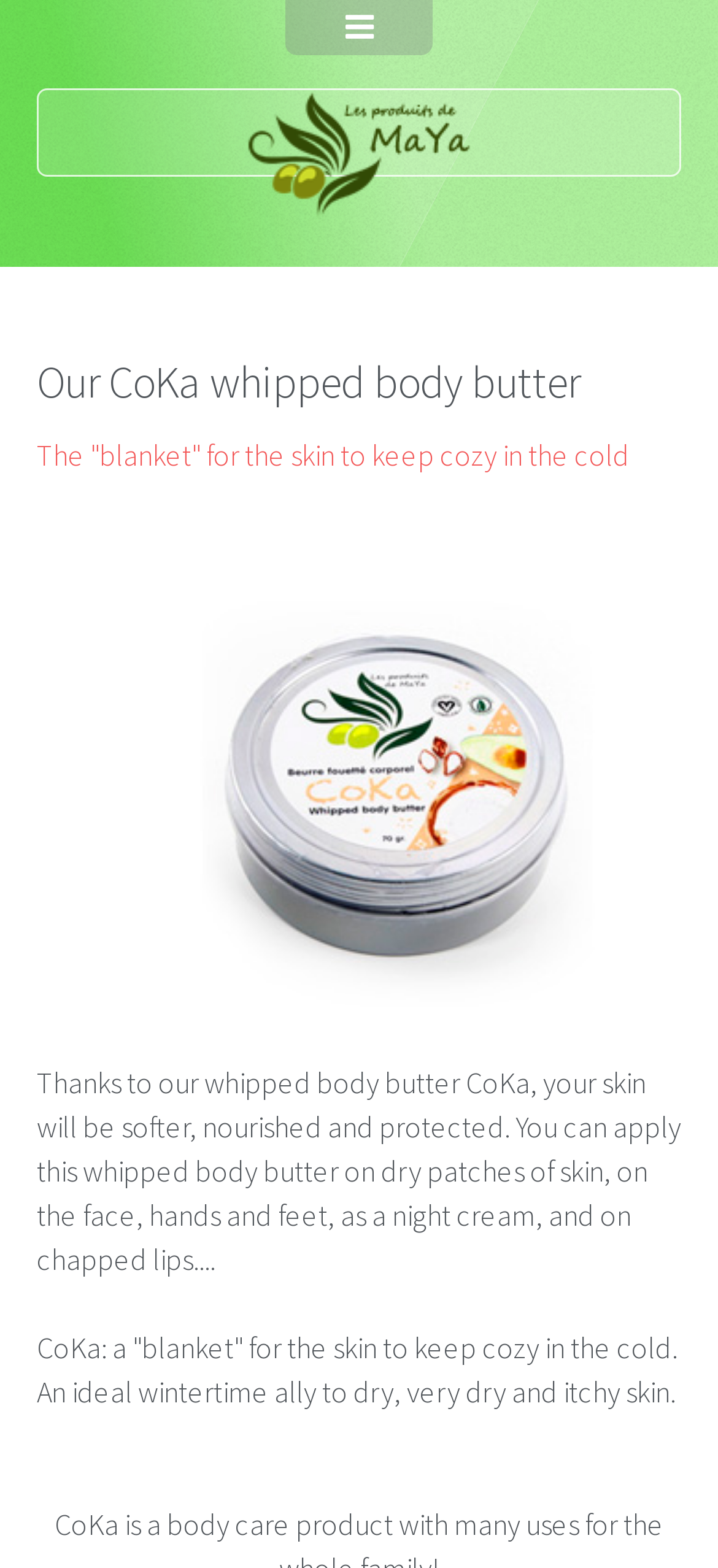Look at the image and write a detailed answer to the question: 
What is the purpose of the CoKa product?

The purpose of the CoKa product is to soften and nourish skin, as mentioned in the description 'Thanks to our whipped body butter CoKa, your skin will be softer, nourished and protected.' It can be applied to dry patches of skin, face, hands, and feet, and even as a night cream and on chapped lips.